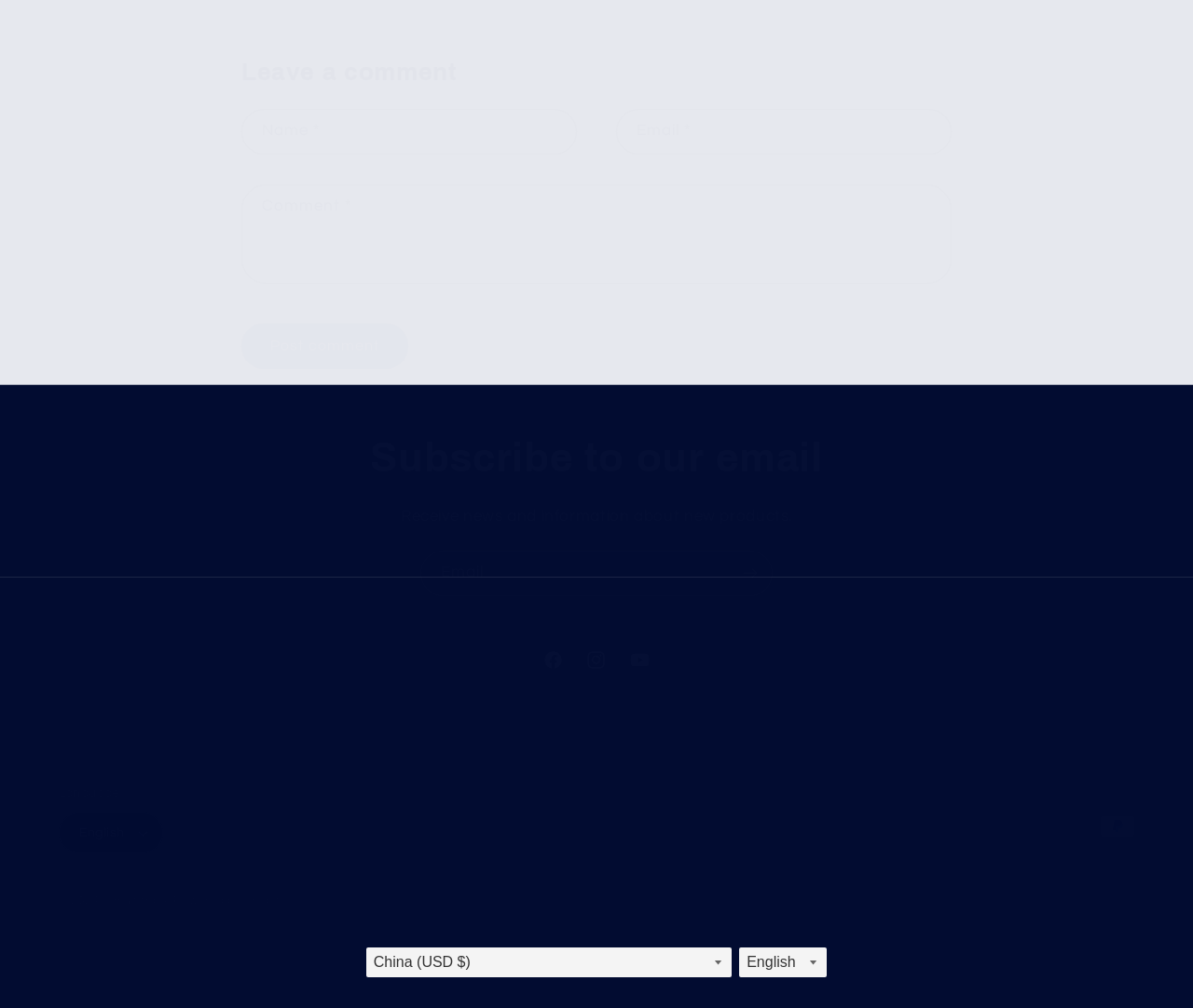Please identify the bounding box coordinates of the clickable area that will allow you to execute the instruction: "Enter your name".

[0.203, 0.109, 0.483, 0.153]